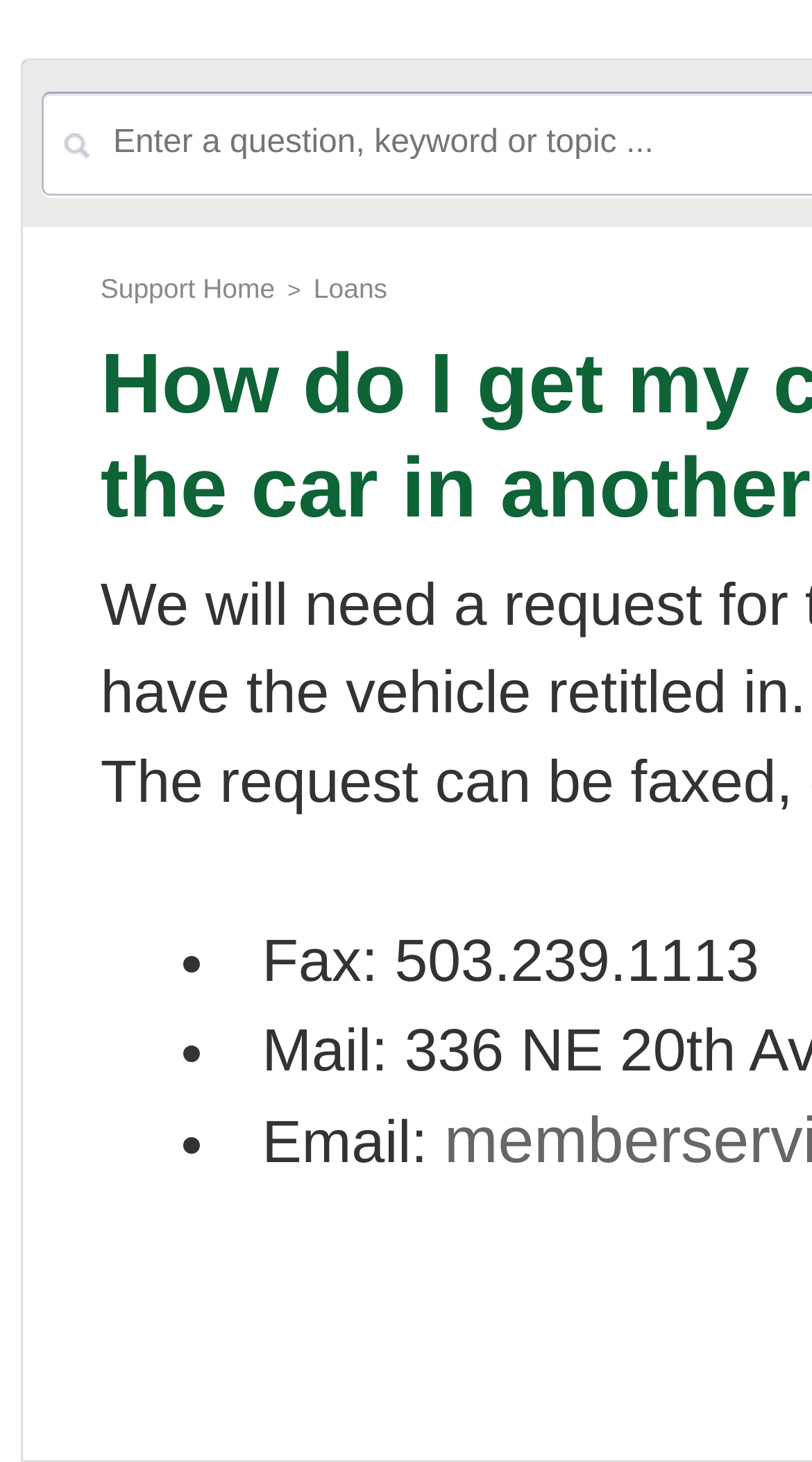Using the format (top-left x, top-left y, bottom-right x, bottom-right y), provide the bounding box coordinates for the described UI element. All values should be floating point numbers between 0 and 1: Loans

[0.386, 0.187, 0.477, 0.208]